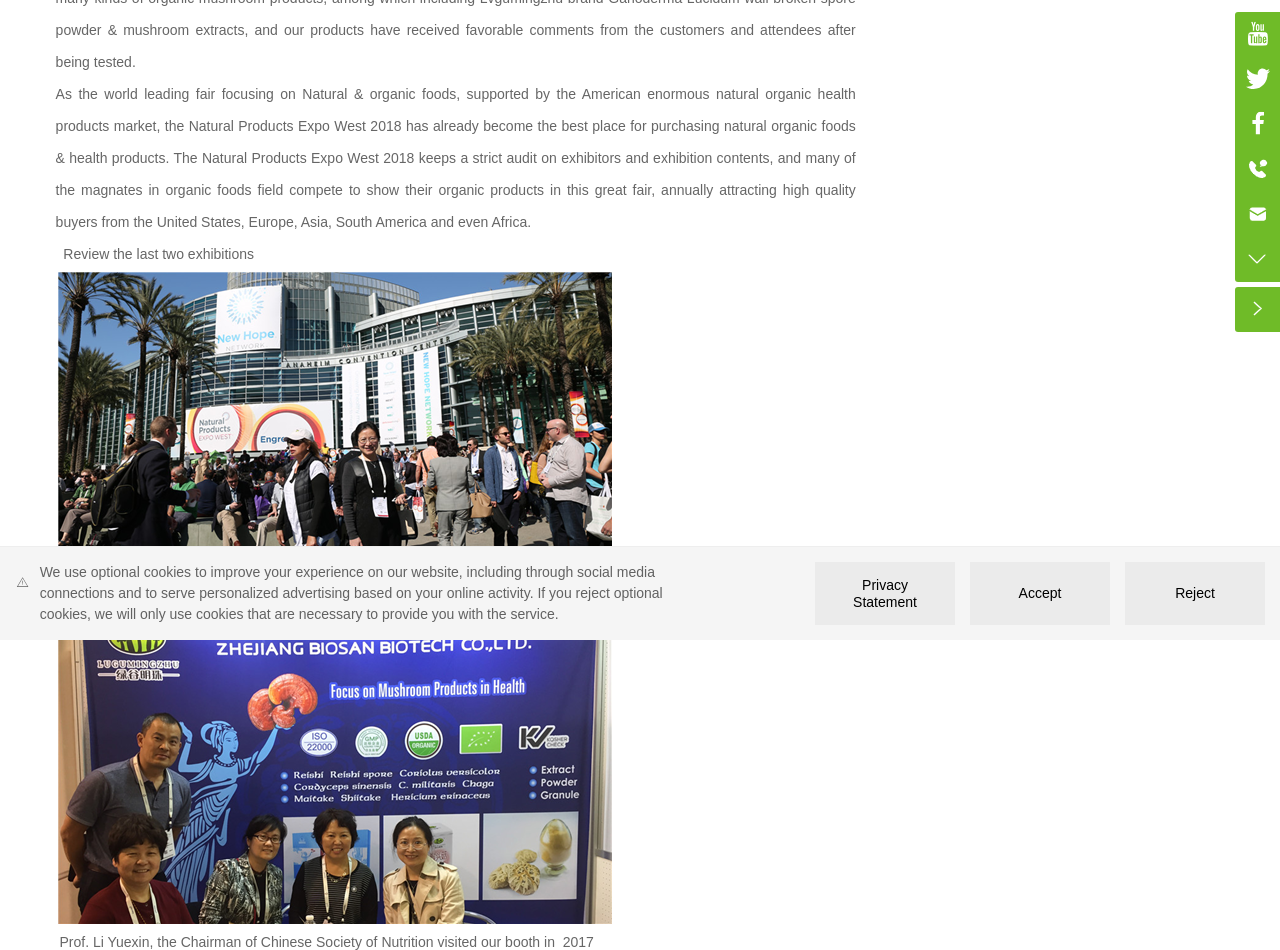From the given element description: "Privacy Statement", find the bounding box for the UI element. Provide the coordinates as four float numbers between 0 and 1, in the order [left, top, right, bottom].

[0.637, 0.592, 0.746, 0.658]